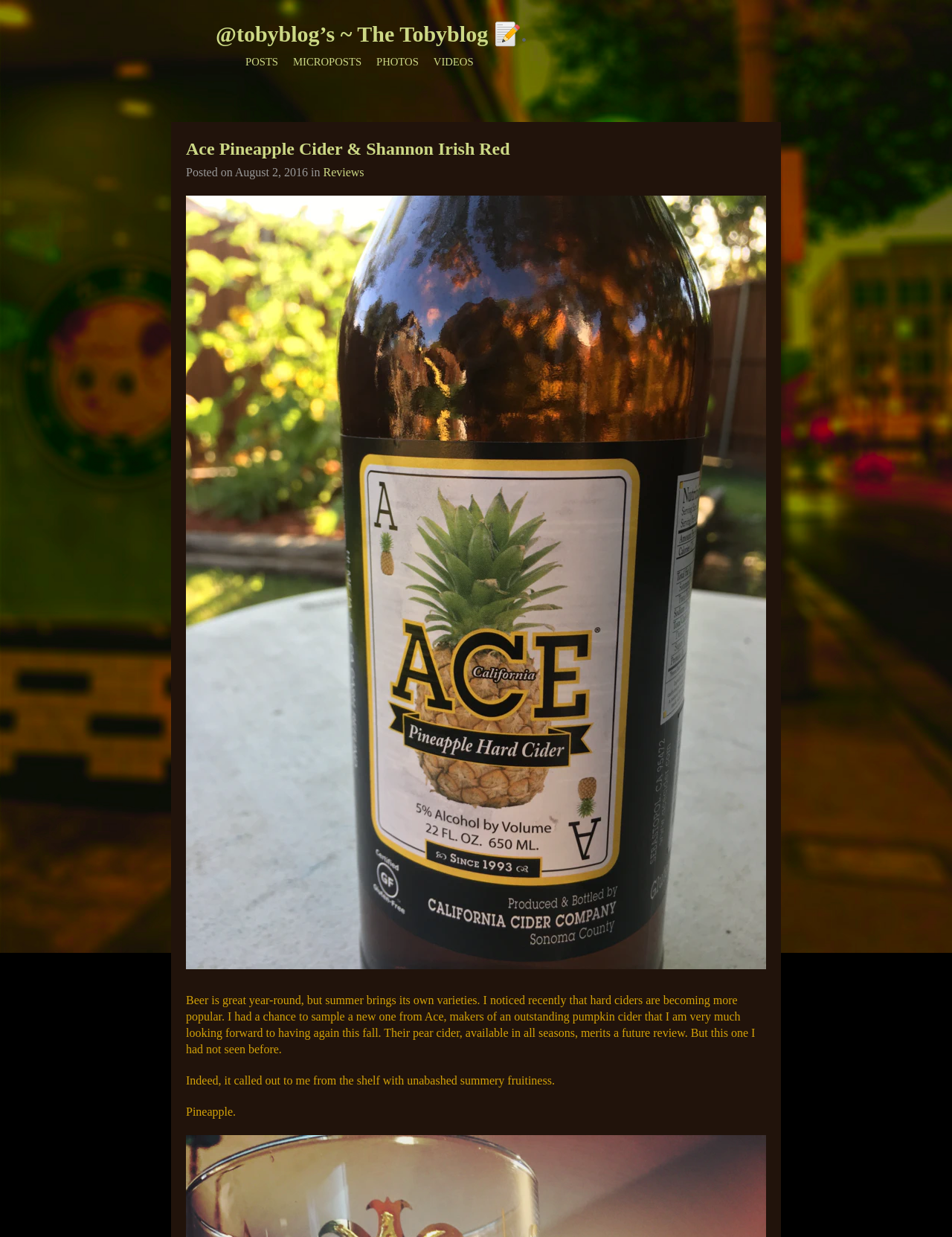Determine the bounding box coordinates of the clickable region to carry out the instruction: "Read the article about Boruto Filler List".

None